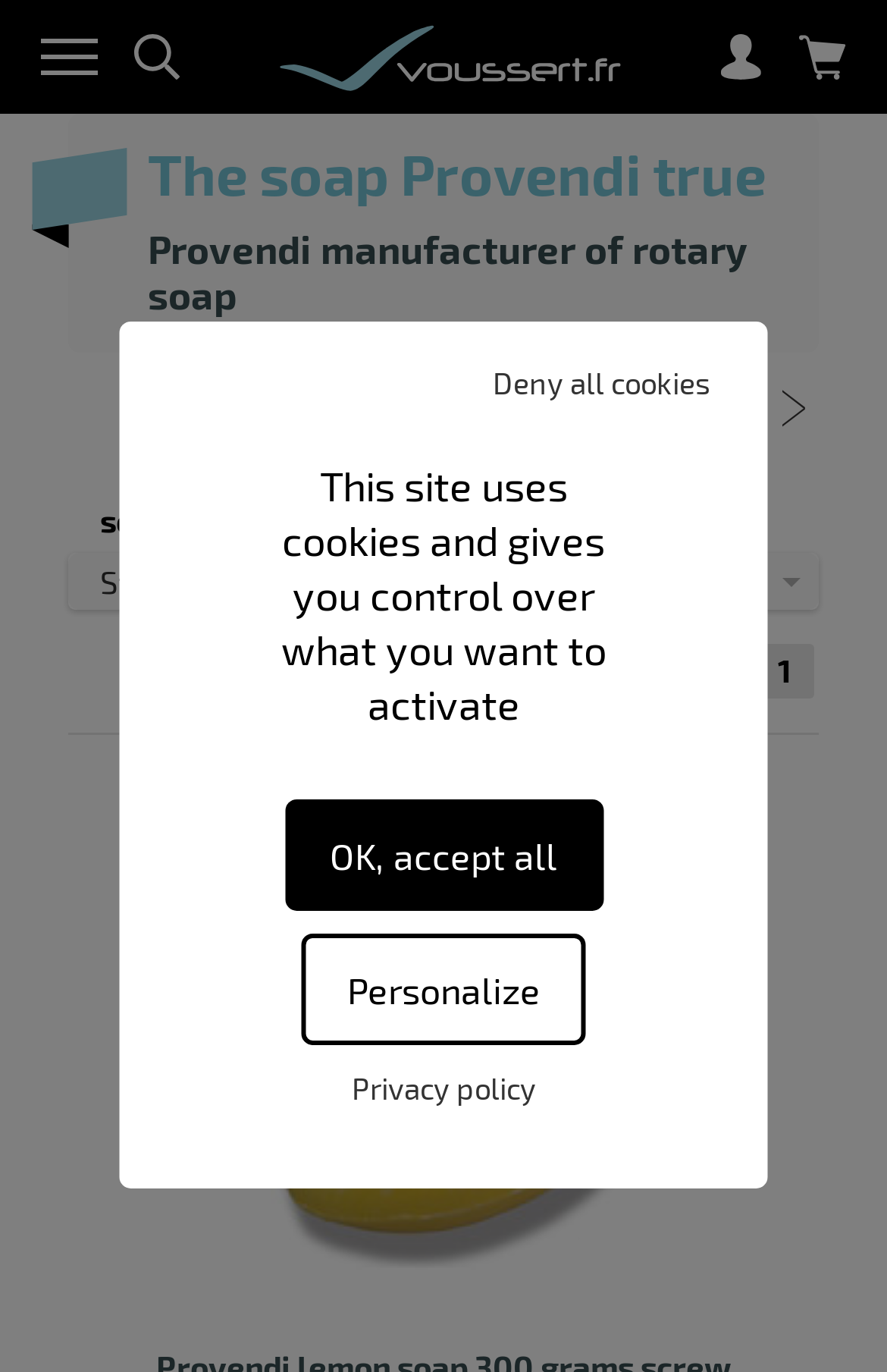What is the name of the manufacturer?
Please respond to the question thoroughly and include all relevant details.

The name of the manufacturer can be found in the header section of the webpage, where it is written 'Provendi manufacturer of rotary soap'.